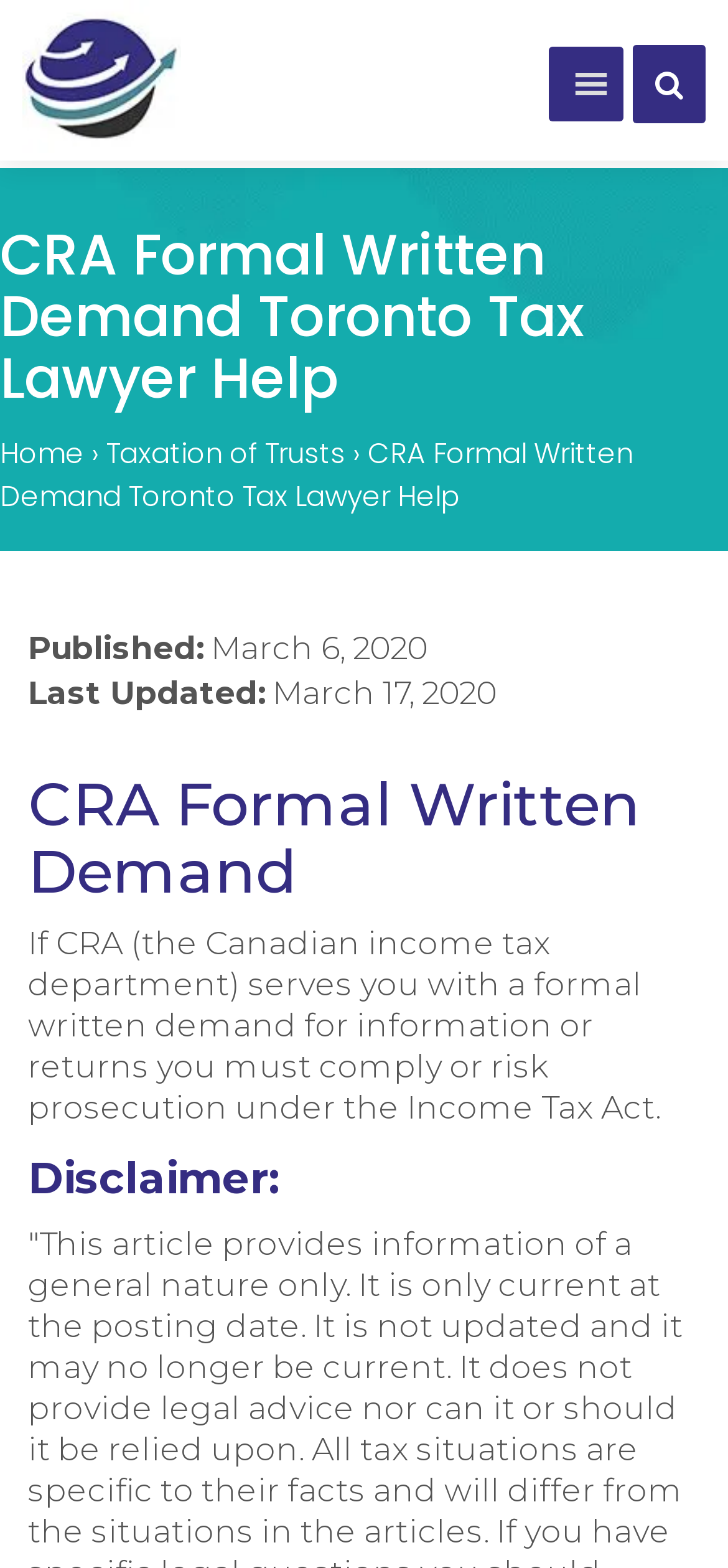When was the webpage last updated?
Look at the screenshot and respond with a single word or phrase.

March 17, 2020